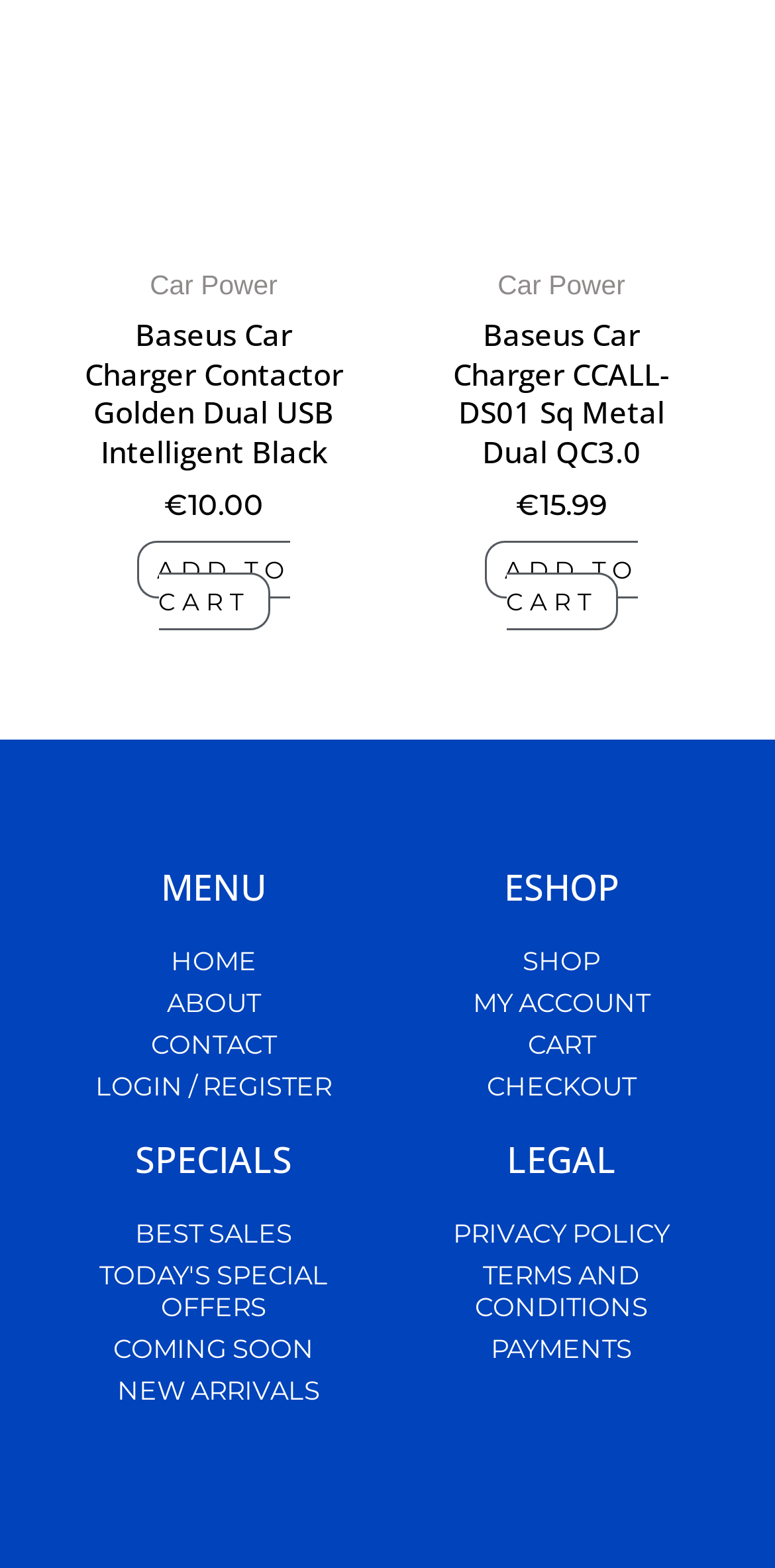Please determine the bounding box coordinates of the element's region to click for the following instruction: "Add Baseus Car Charger CCALL-DS01 Sq Metal Dual QC3.0 to cart".

[0.626, 0.345, 0.823, 0.402]